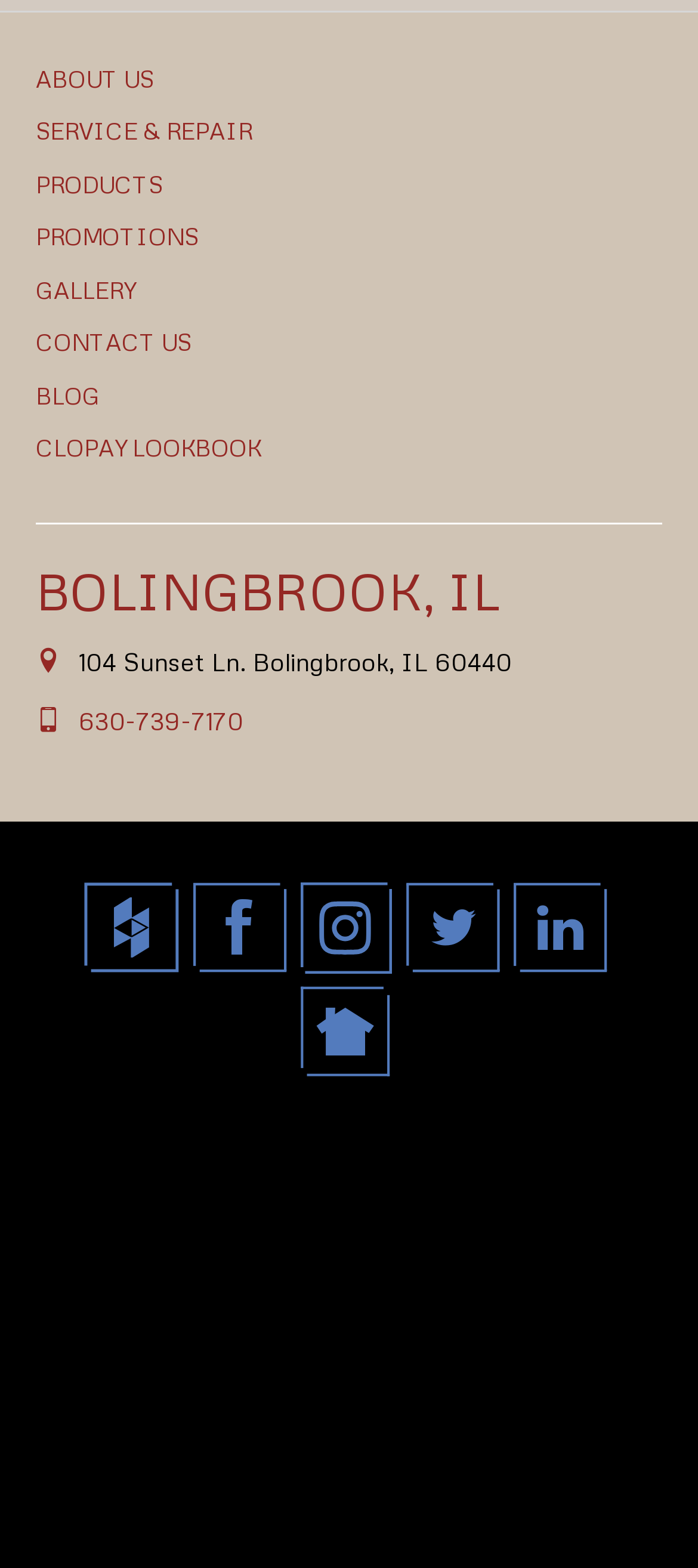How many main navigation links are there?
Using the image, answer in one word or phrase.

7